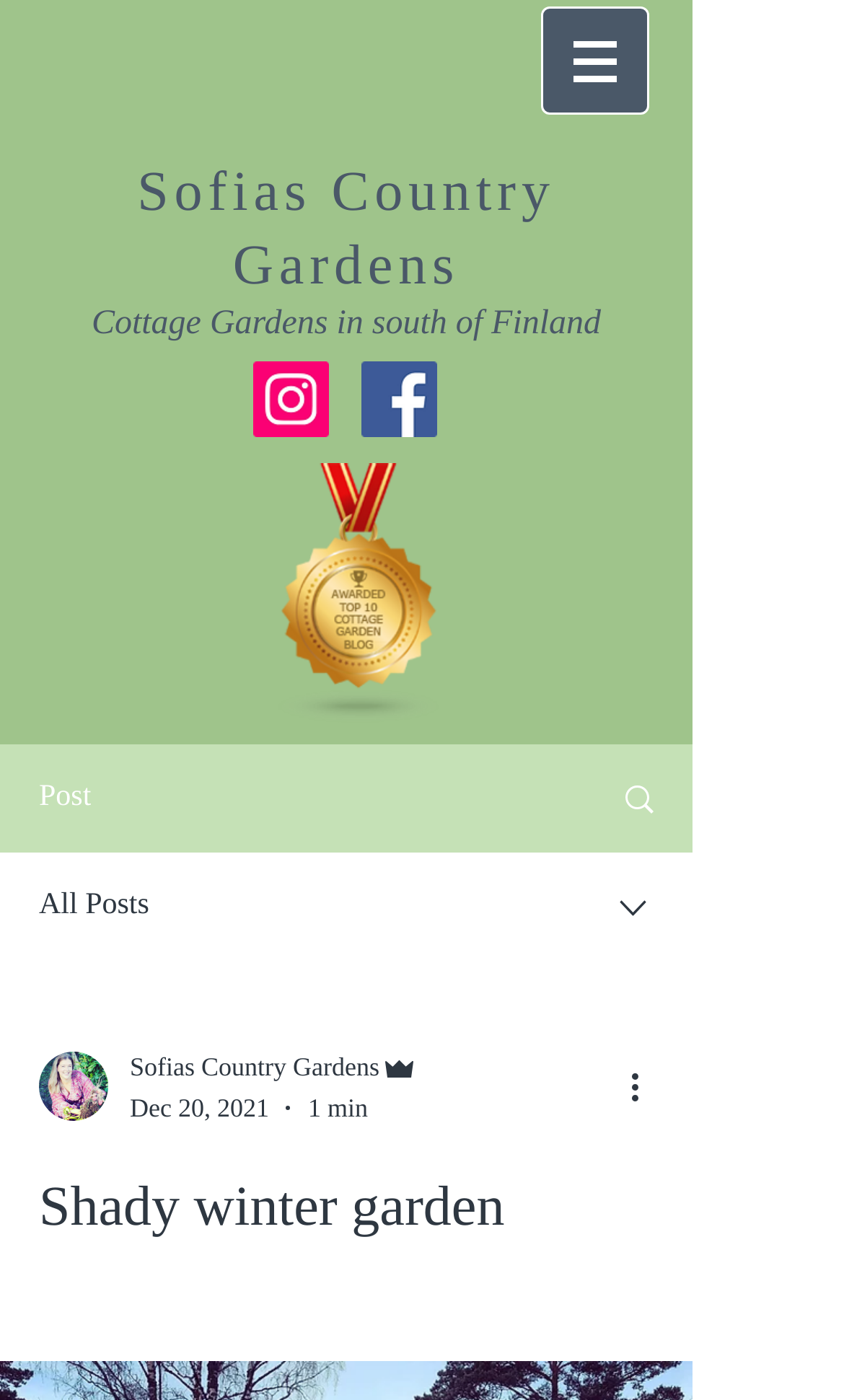What is the date of the post?
Look at the image and answer the question using a single word or phrase.

Dec 20, 2021